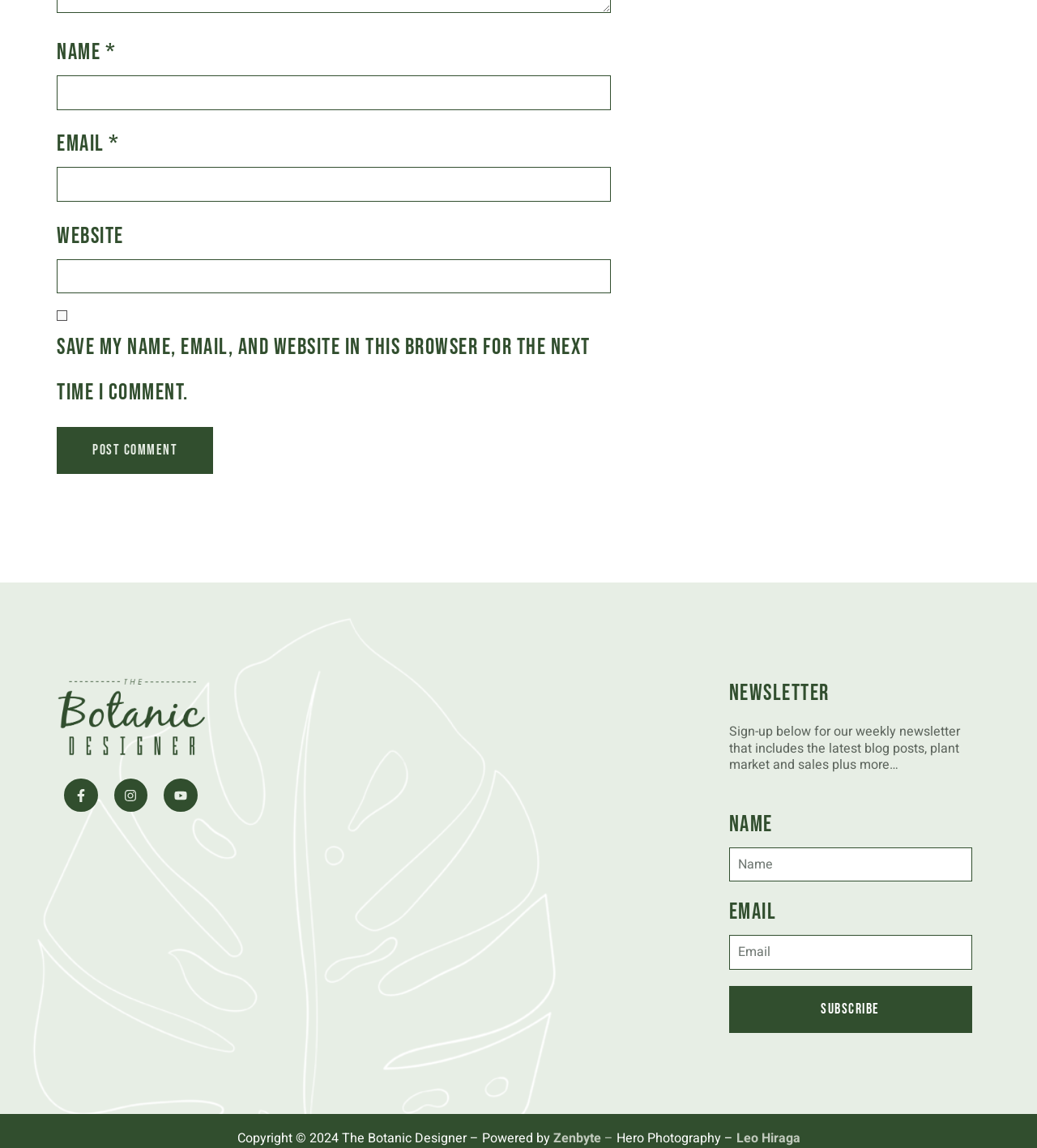Please identify the bounding box coordinates of the clickable area that will allow you to execute the instruction: "Subscribe to the newsletter".

[0.703, 0.859, 0.937, 0.9]